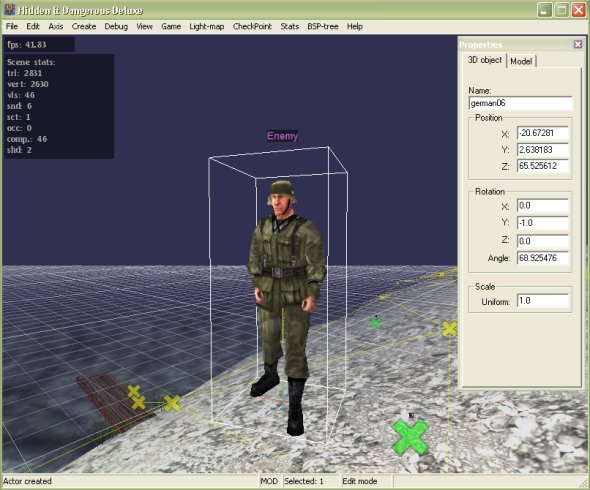Describe all the elements in the image extensively.

In this scene from the game "Hidden & Dangerous Deluxe," a 3D model of a soldier is displayed in a modeling environment. The soldier, identified as "german06," is depicted wearing a military uniform and a helmet, standing inside a bounding box that aids in positioning and adjustments within the game. The interface features various property settings on the right side, detailing the model's position in the 3D space (coordinates: X=20.672681, Y=2.639183, Z=55.526512), rotation, and scaling parameters. The background consists of a grid-based terrain with markers indicating various points for editing purposes. Above the soldier, a label identifies him as an "Enemy," suggesting his role within the game mechanics. This interface is typical in 3D game development, allowing creators to manipulate character models and environments easily.